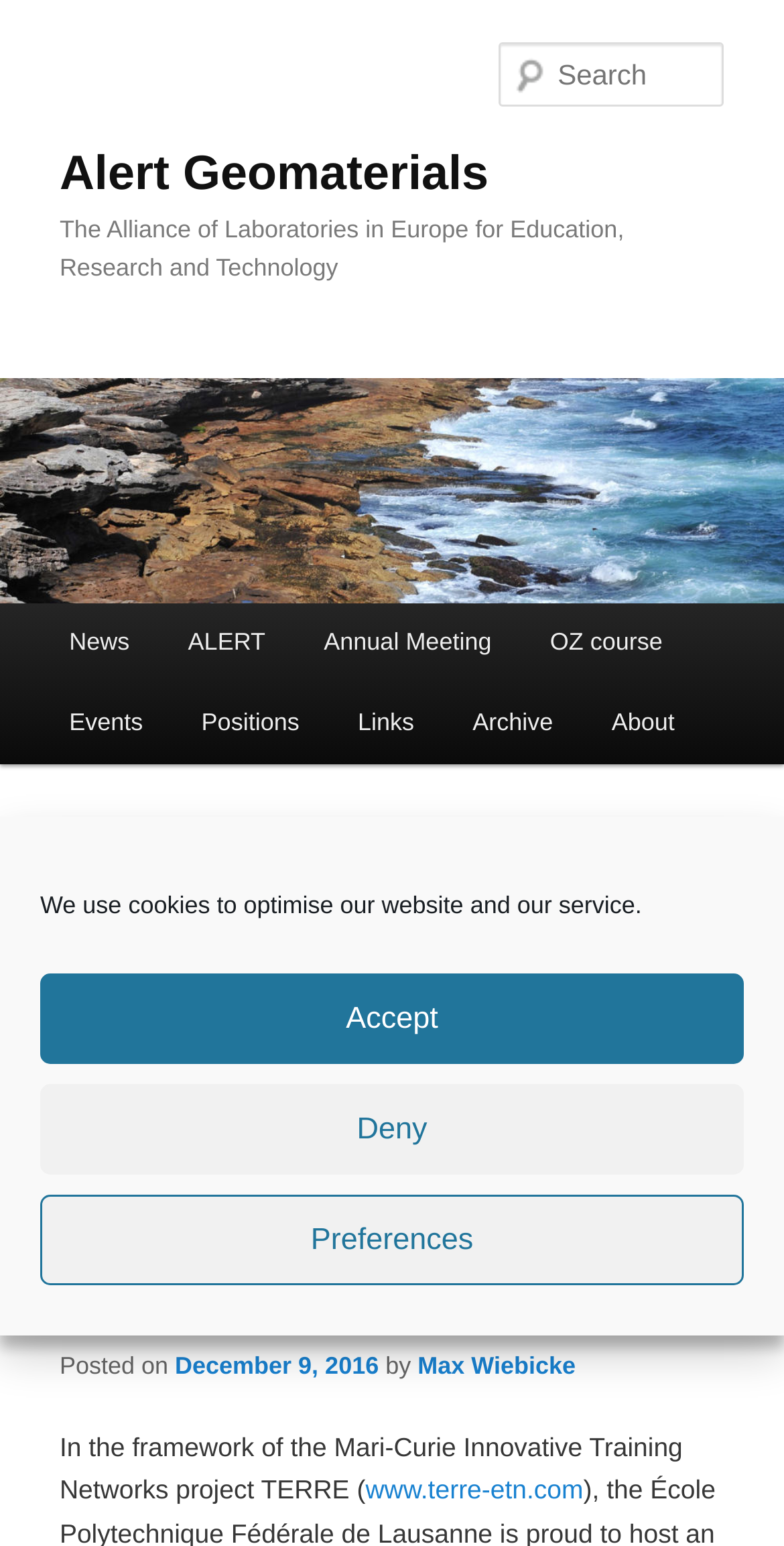What is the name of the project mentioned in the article?
Refer to the image and provide a one-word or short phrase answer.

TERRE